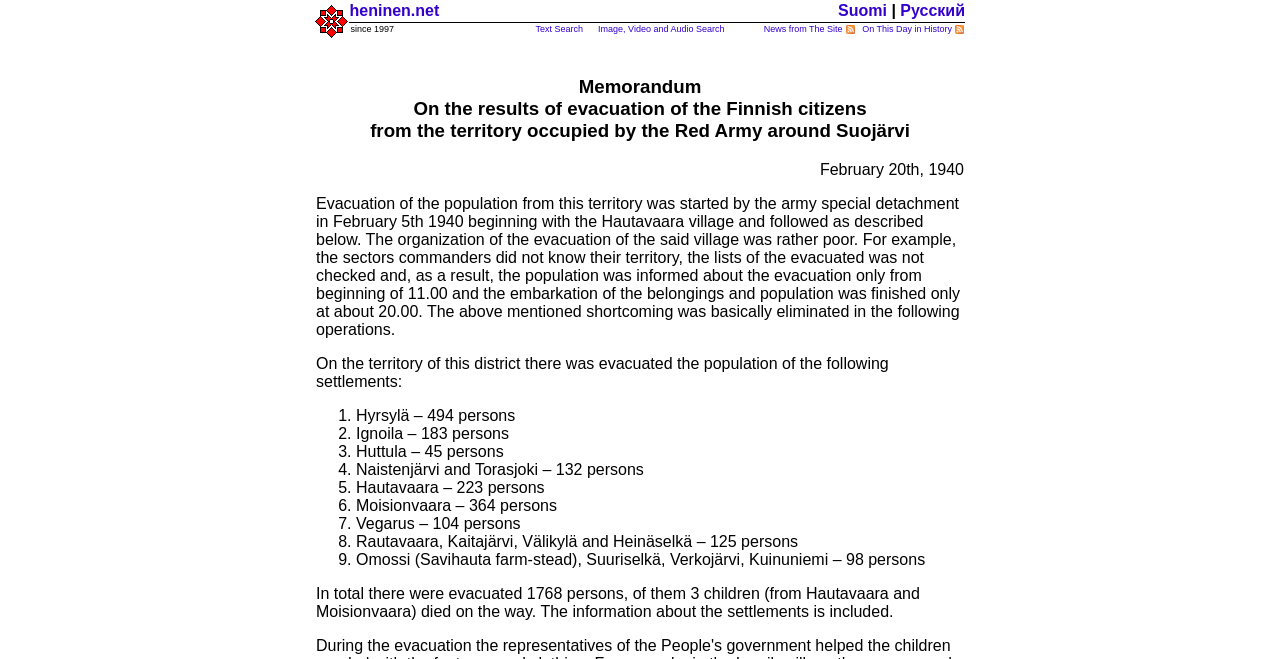What is the language of the link 'Русский'?
Respond to the question with a well-detailed and thorough answer.

I found the answer by looking at the link element with the content 'Русский' which is located at the coordinates [0.703, 0.003, 0.754, 0.029]. The text 'Русский' is in Cyrillic script, which is commonly used in the Russian language.